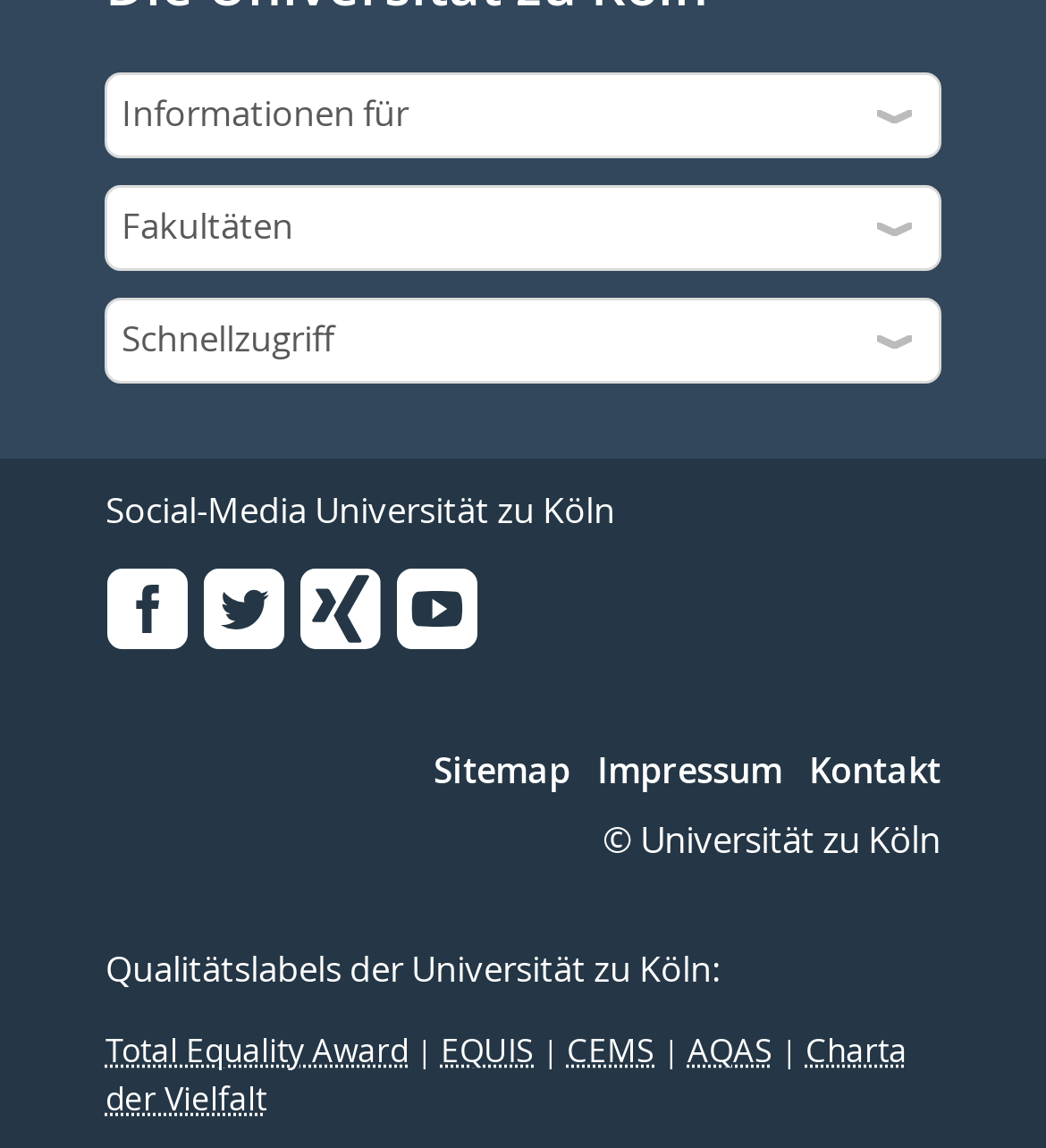Extract the bounding box coordinates for the UI element described by the text: "For Patients". The coordinates should be in the form of [left, top, right, bottom] with values between 0 and 1.

None